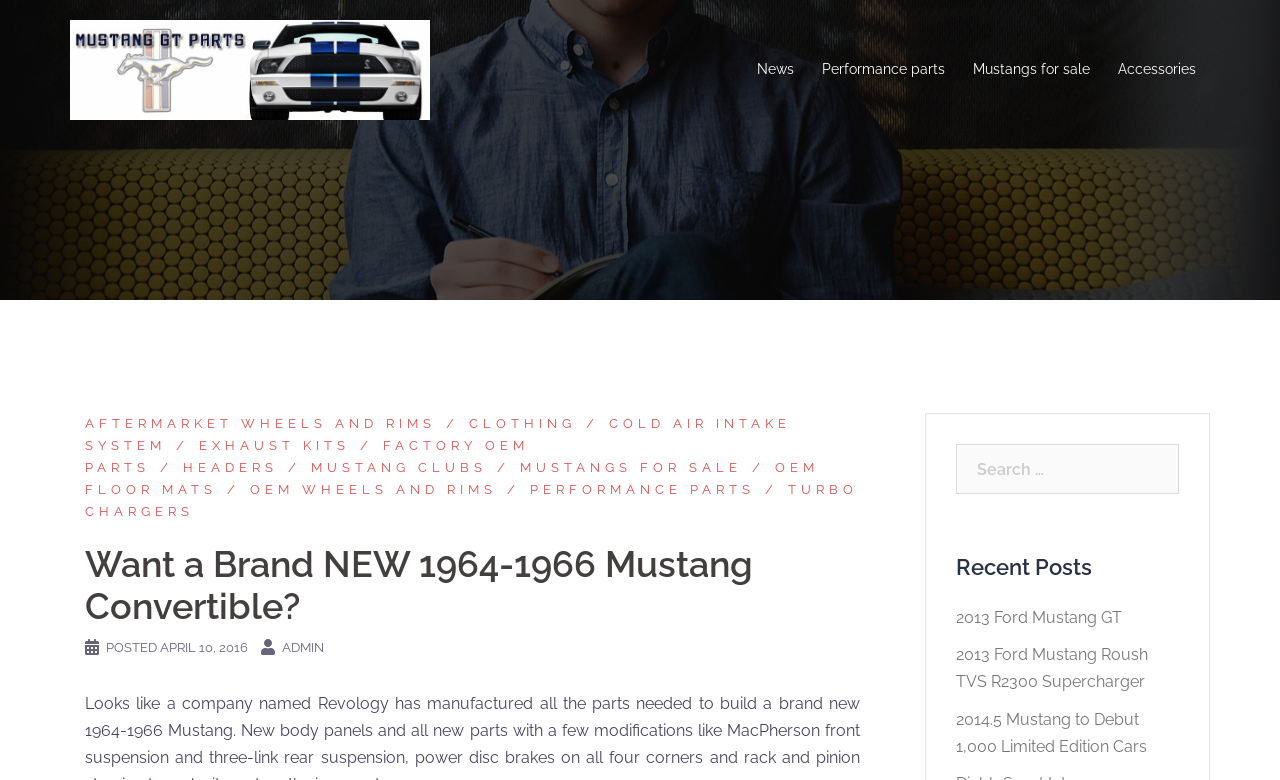Determine the primary headline of the webpage.

Want a Brand NEW 1964-1966 Mustang Convertible?